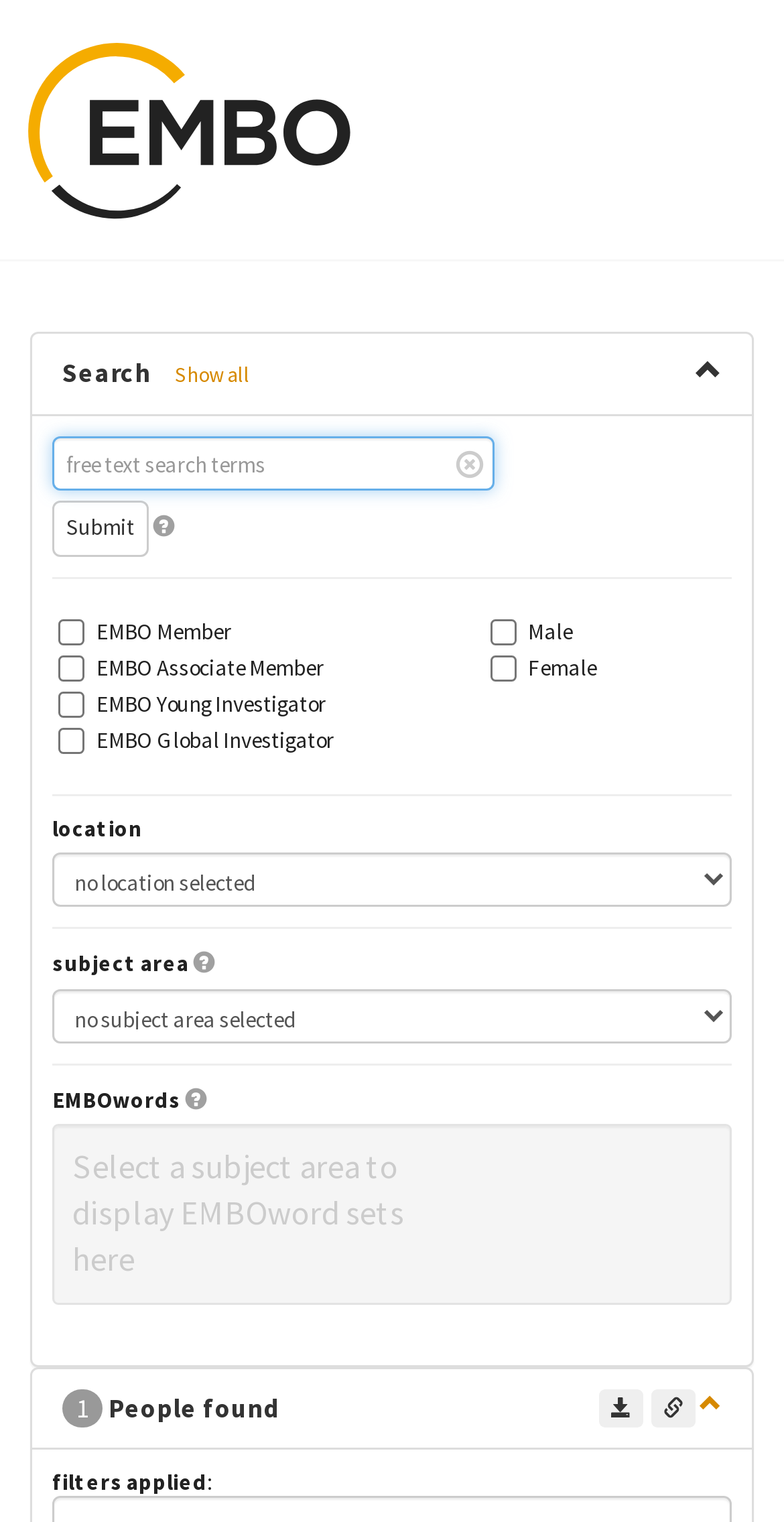Answer the question using only a single word or phrase: 
What is the purpose of the checkboxes under the search box?

Filter search results